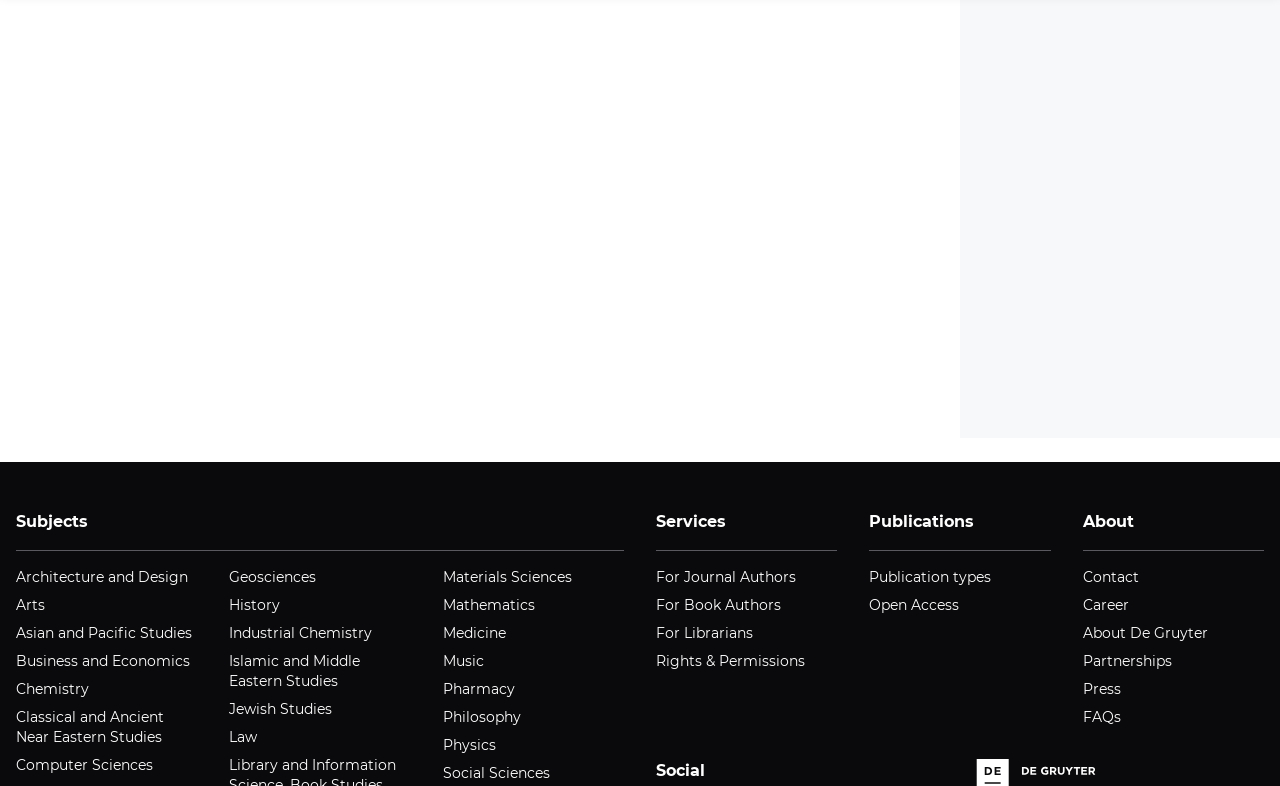What are the main categories of subjects?
Please answer using one word or phrase, based on the screenshot.

Various academic fields